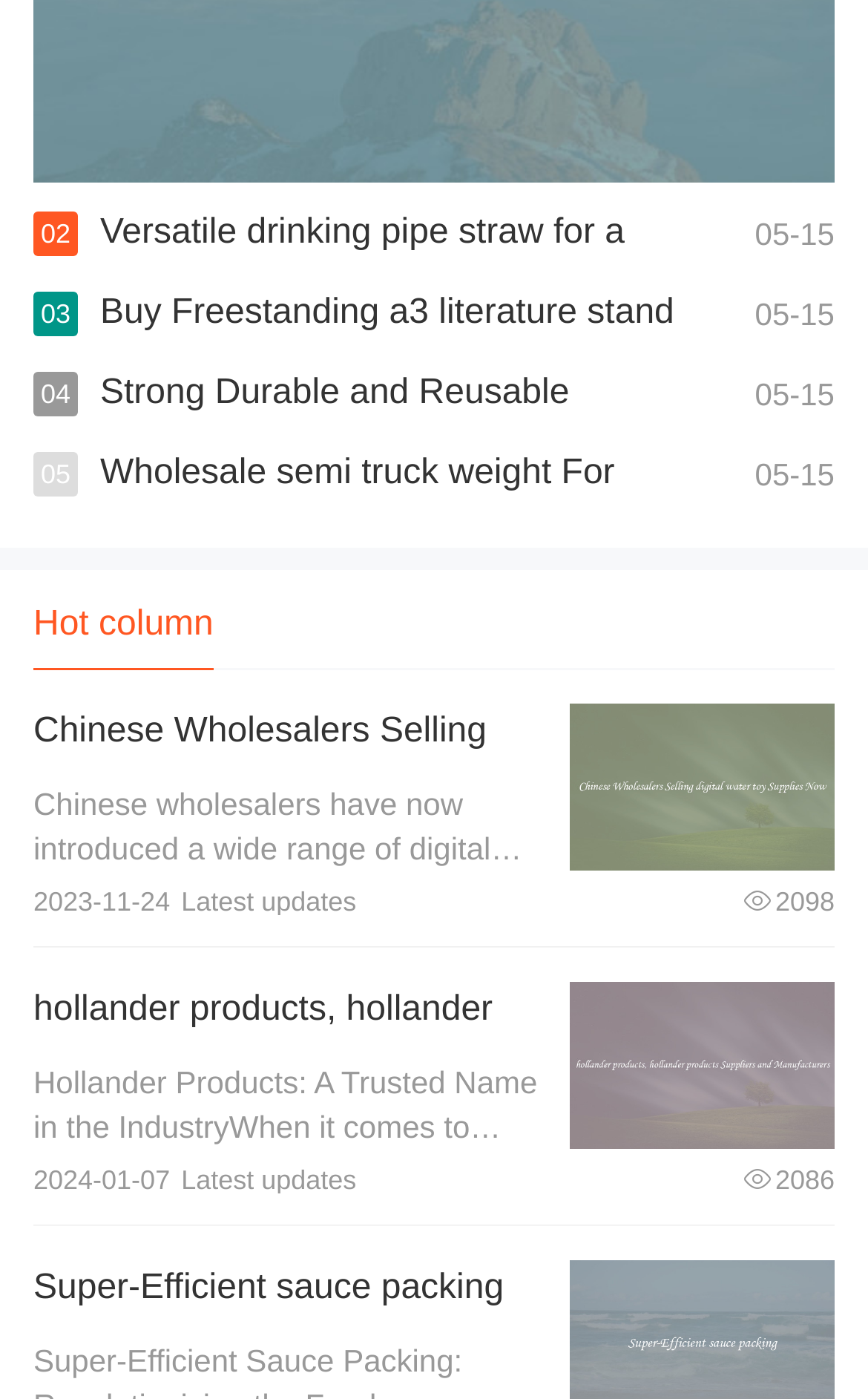Determine the bounding box coordinates of the clickable element necessary to fulfill the instruction: "Click on the link to view details of a product". Provide the coordinates as four float numbers within the 0 to 1 range, i.e., [left, top, right, bottom].

[0.657, 0.504, 0.962, 0.623]